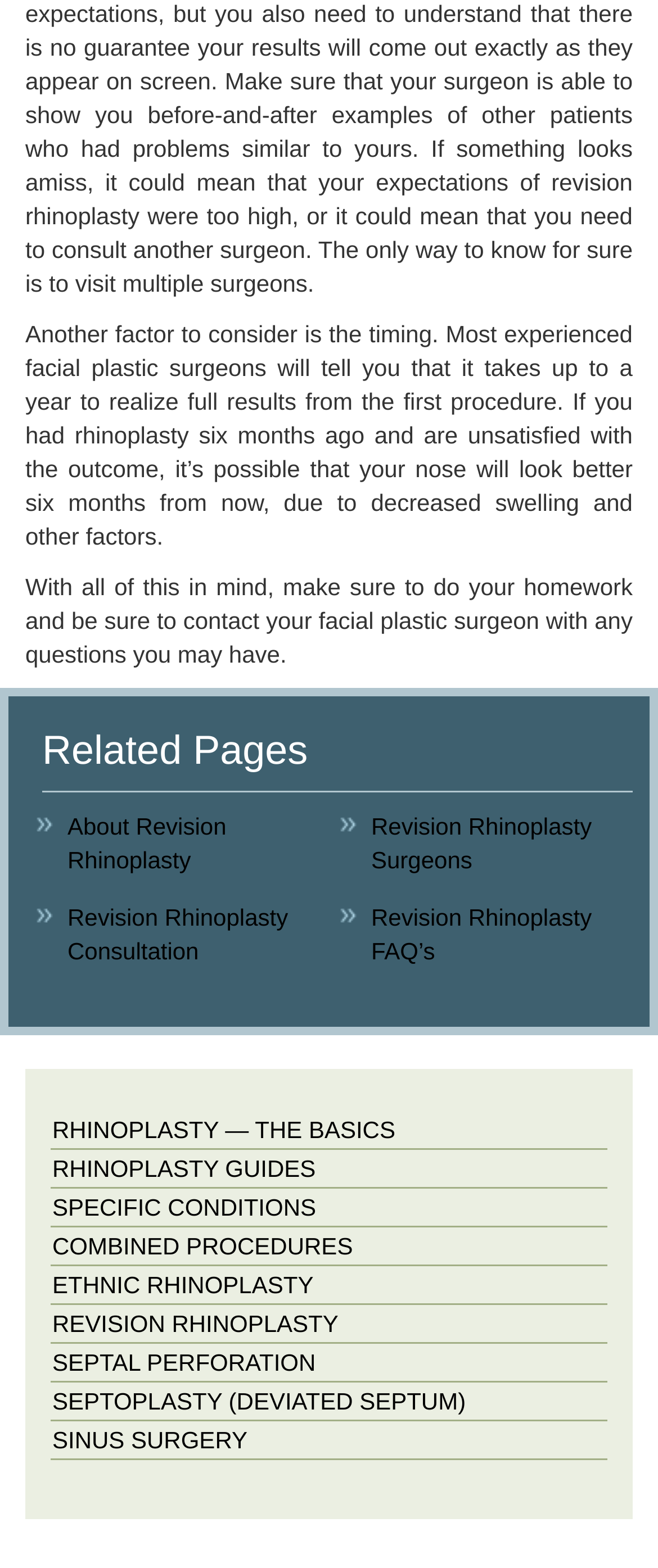How many links are listed under 'Related Pages'?
Look at the image and provide a short answer using one word or a phrase.

4